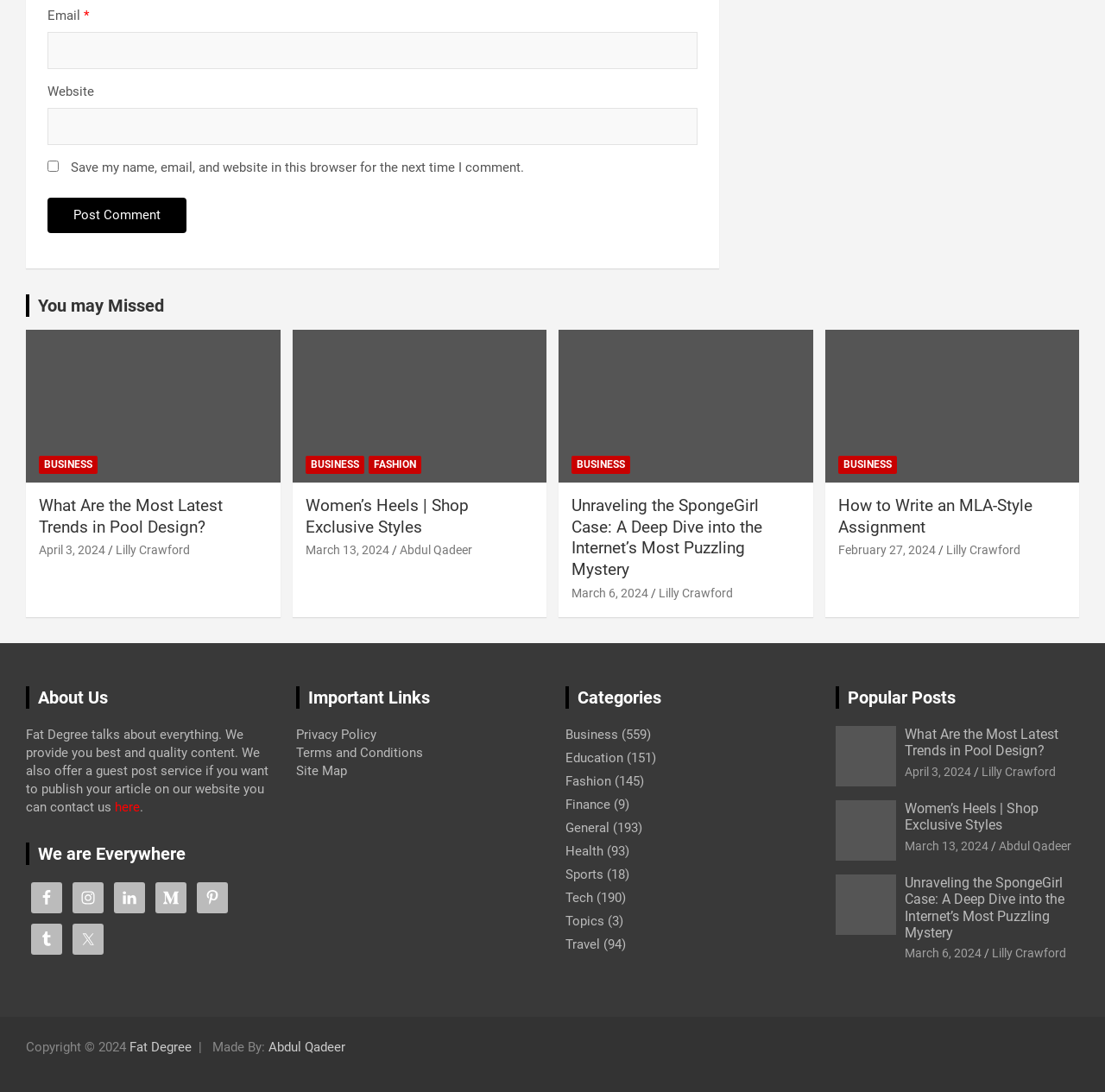What is the purpose of the website?
By examining the image, provide a one-word or phrase answer.

Provide quality content